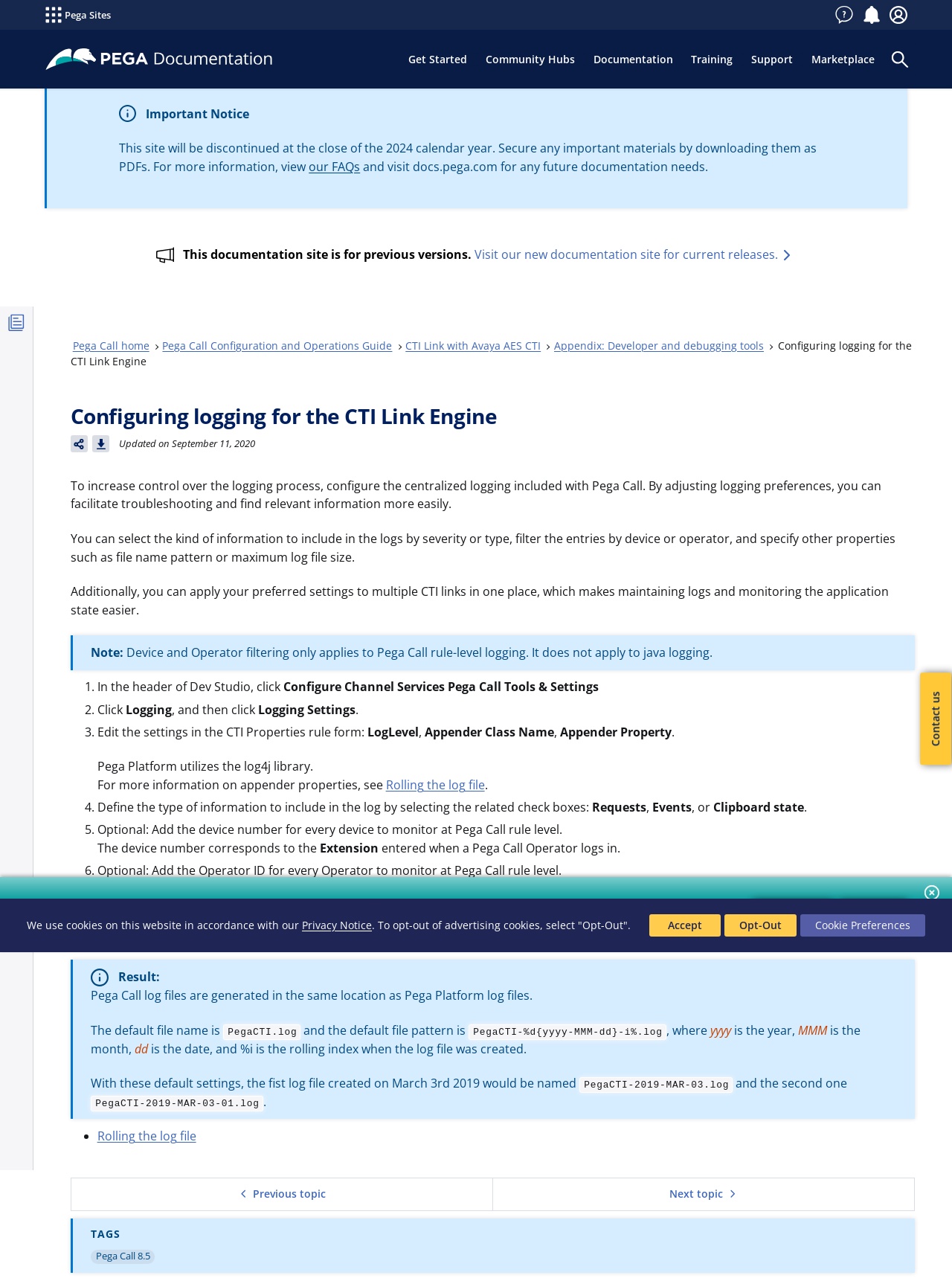Respond with a single word or short phrase to the following question: 
What is the purpose of configuring logging for the CTI Link Engine?

Troubleshooting and finding relevant information